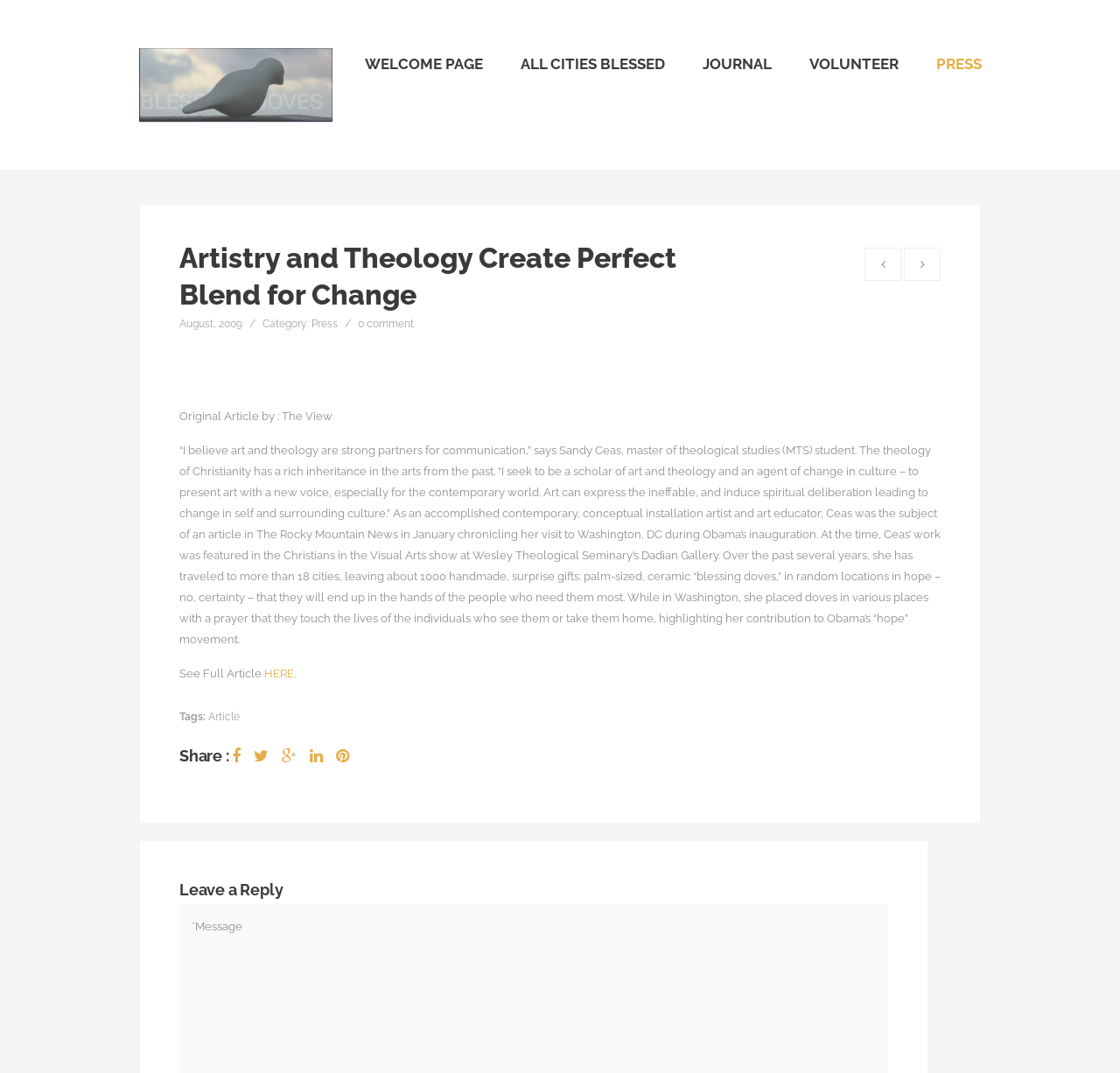Identify the bounding box for the given UI element using the description provided. Coordinates should be in the format (top-left x, top-left y, bottom-right x, bottom-right y) and must be between 0 and 1. Here is the description: Volunteer

[0.712, 0.043, 0.812, 0.072]